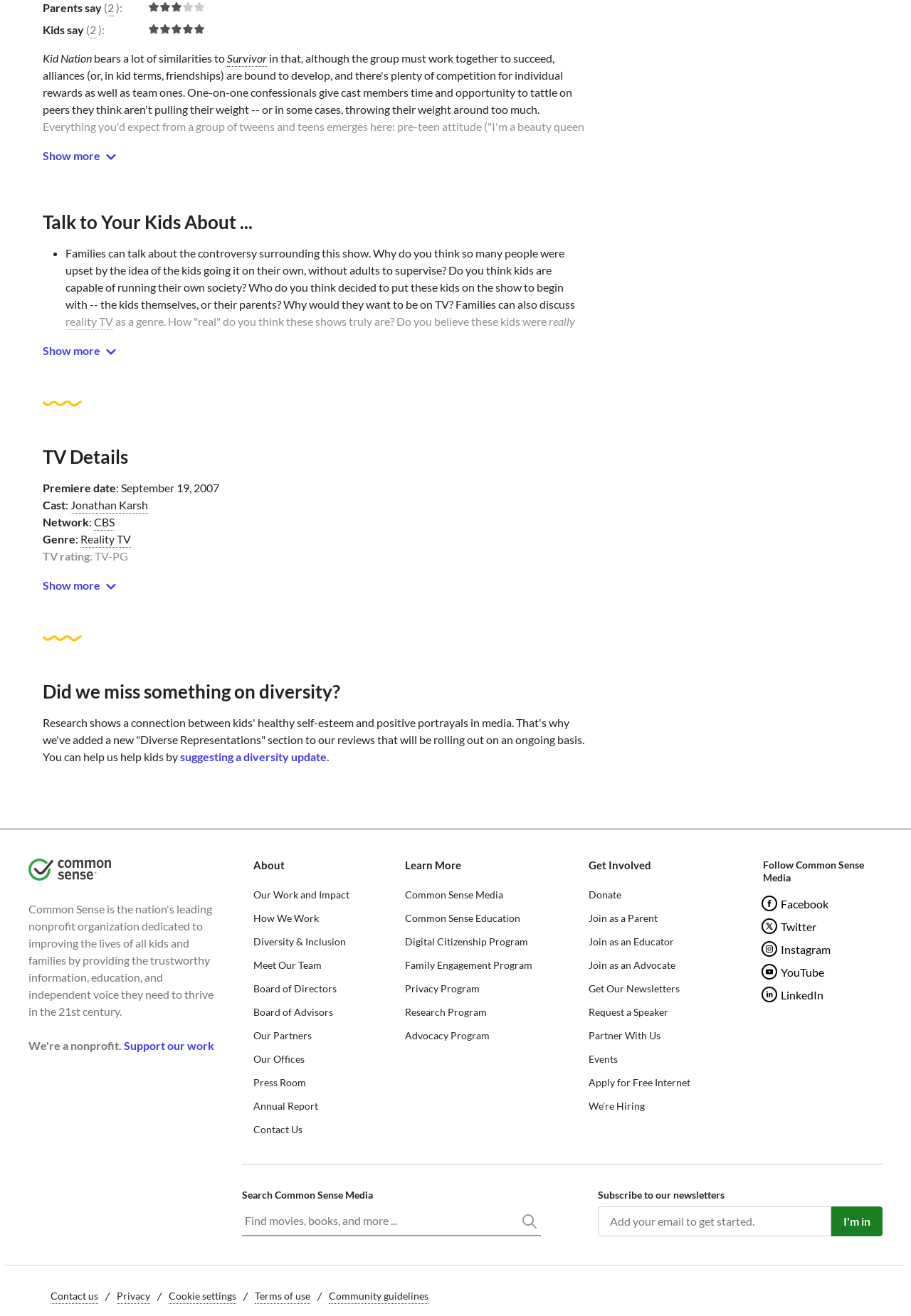Answer the question in a single word or phrase:
What is the premiere date of the TV show?

September 19, 2007